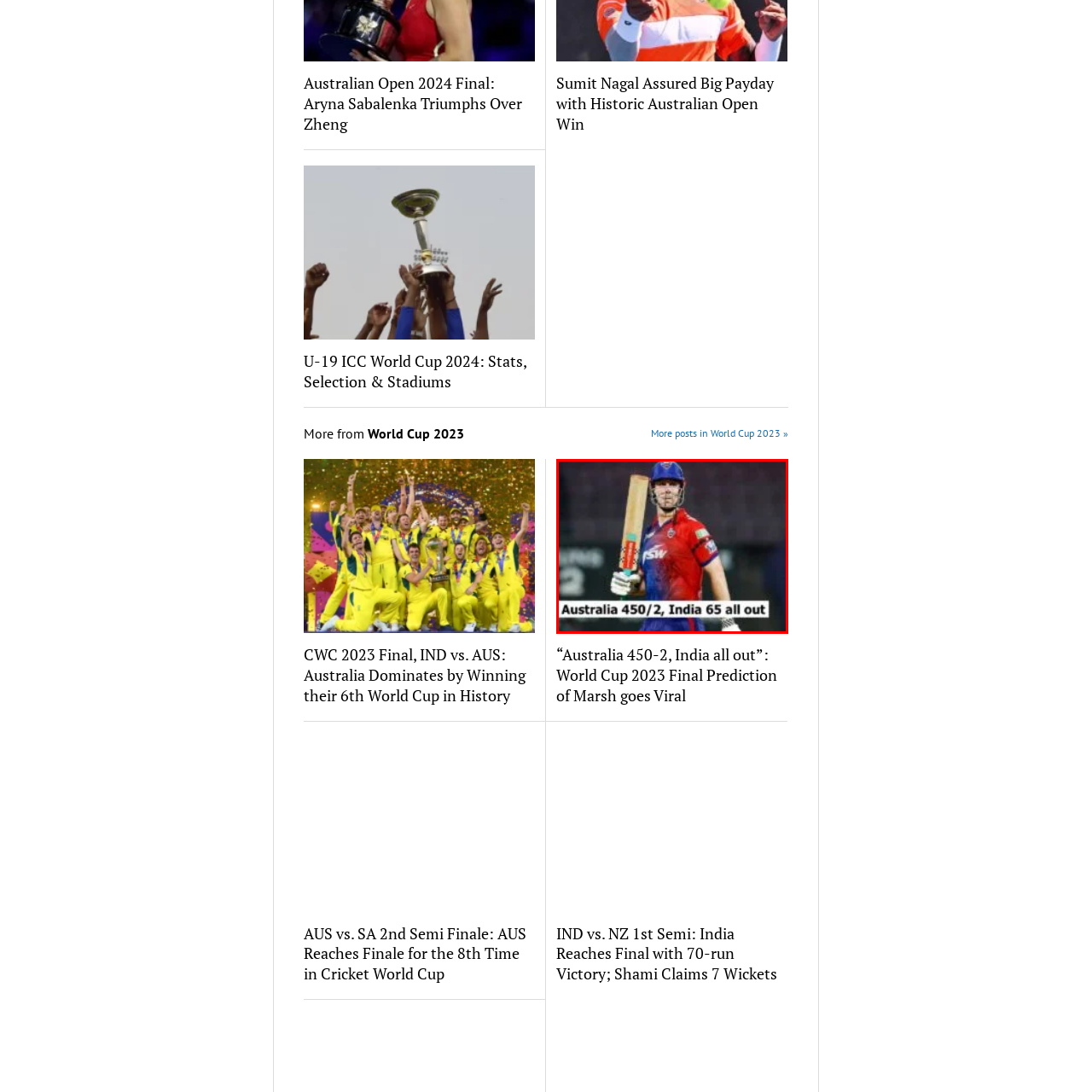Examine the section enclosed by the red box and give a brief answer to the question: What is the score of India?

65 all out